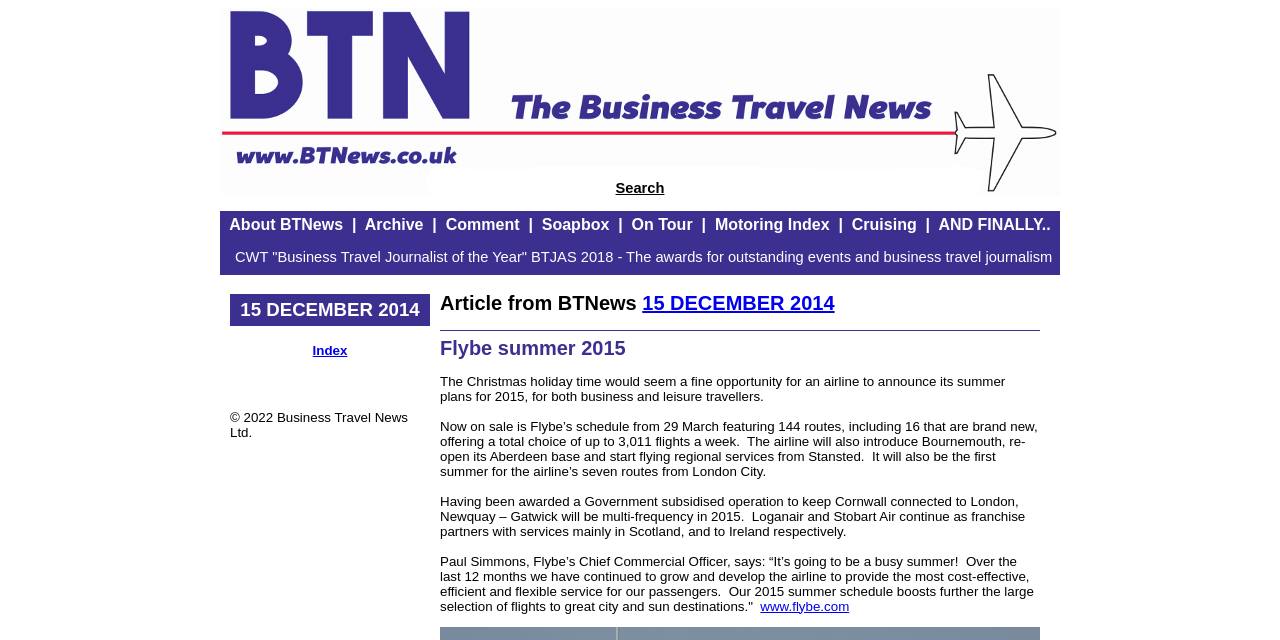Using the provided description Top idea.Design, find the bounding box coordinates for the UI element. Provide the coordinates in (top-left x, top-left y, bottom-right x, bottom-right y) format, ensuring all values are between 0 and 1.

None